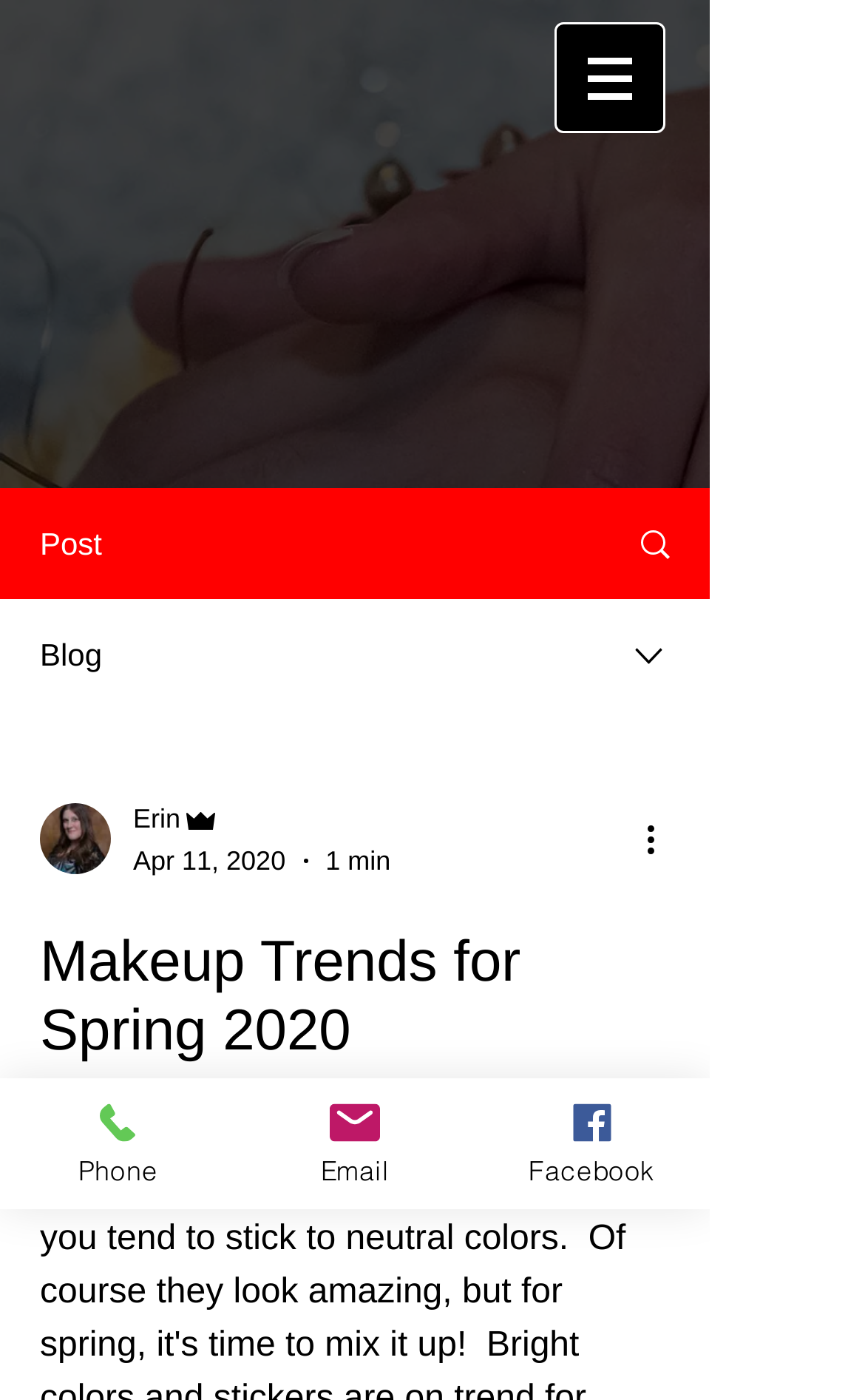What social media platform is linked at the bottom of the page?
Based on the image, provide your answer in one word or phrase.

Facebook